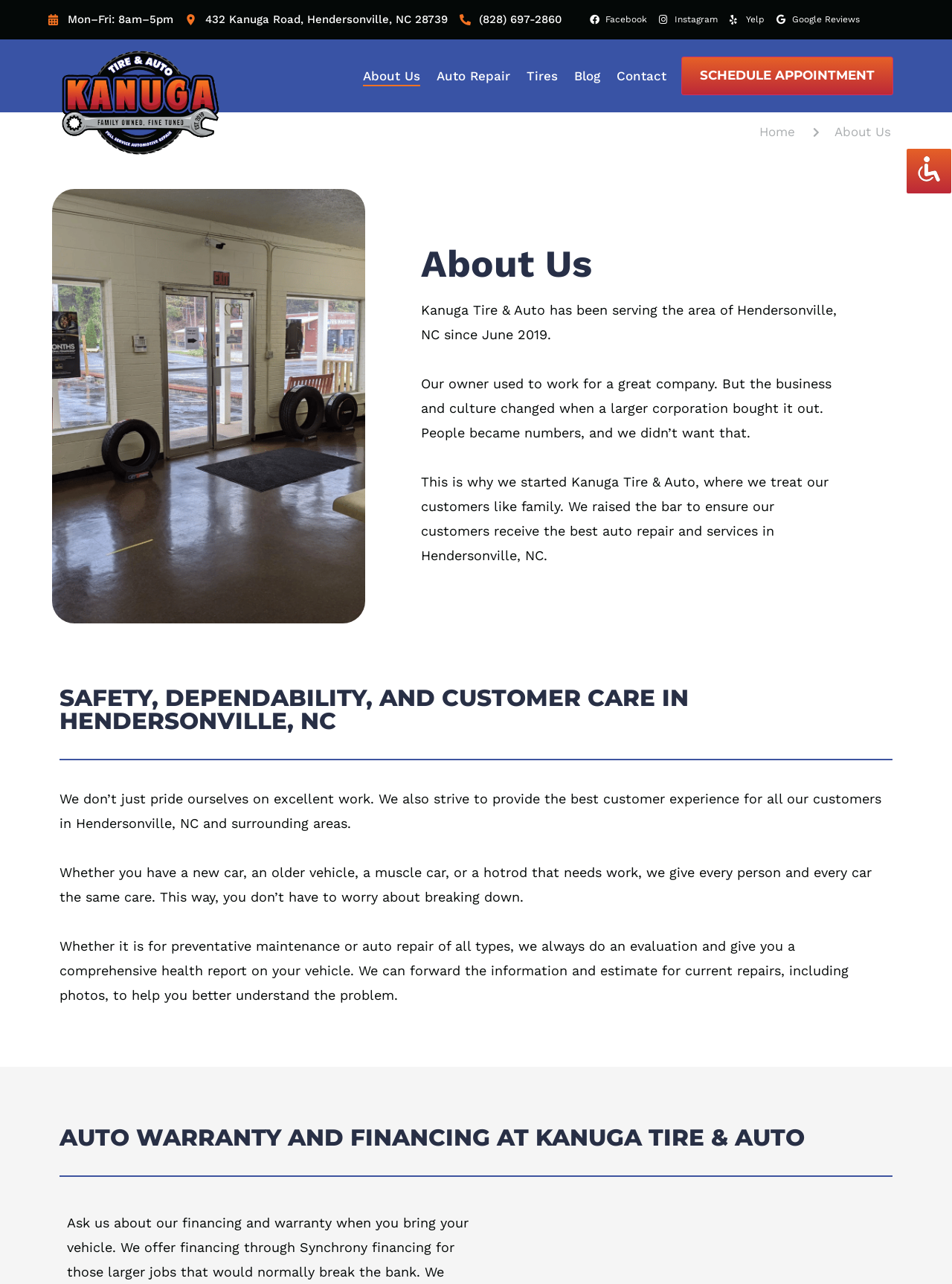Locate the bounding box coordinates of the element I should click to achieve the following instruction: "Call the phone number".

[0.482, 0.006, 0.59, 0.025]